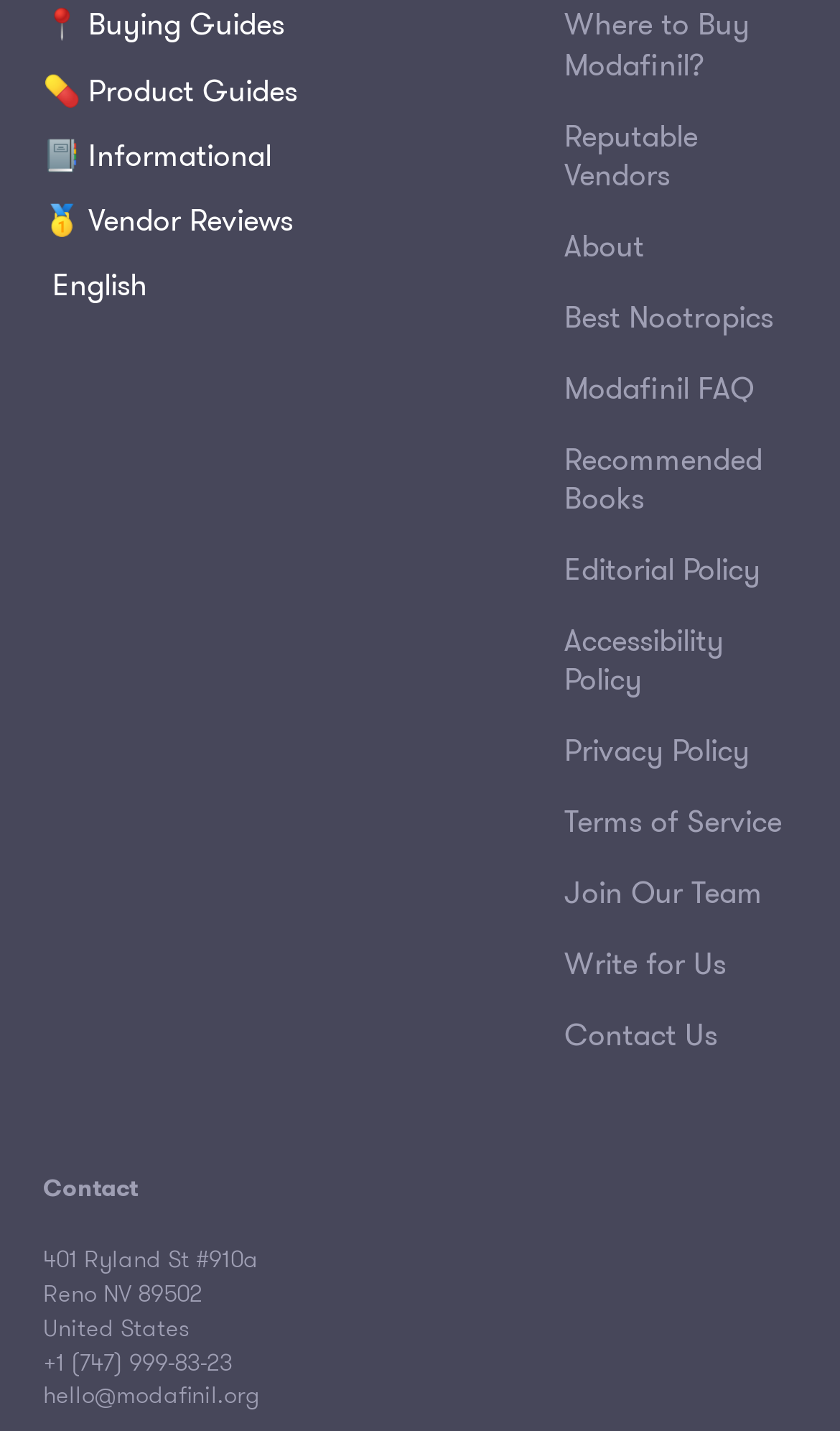Determine the bounding box for the described UI element: "About".

[0.672, 0.156, 0.767, 0.186]